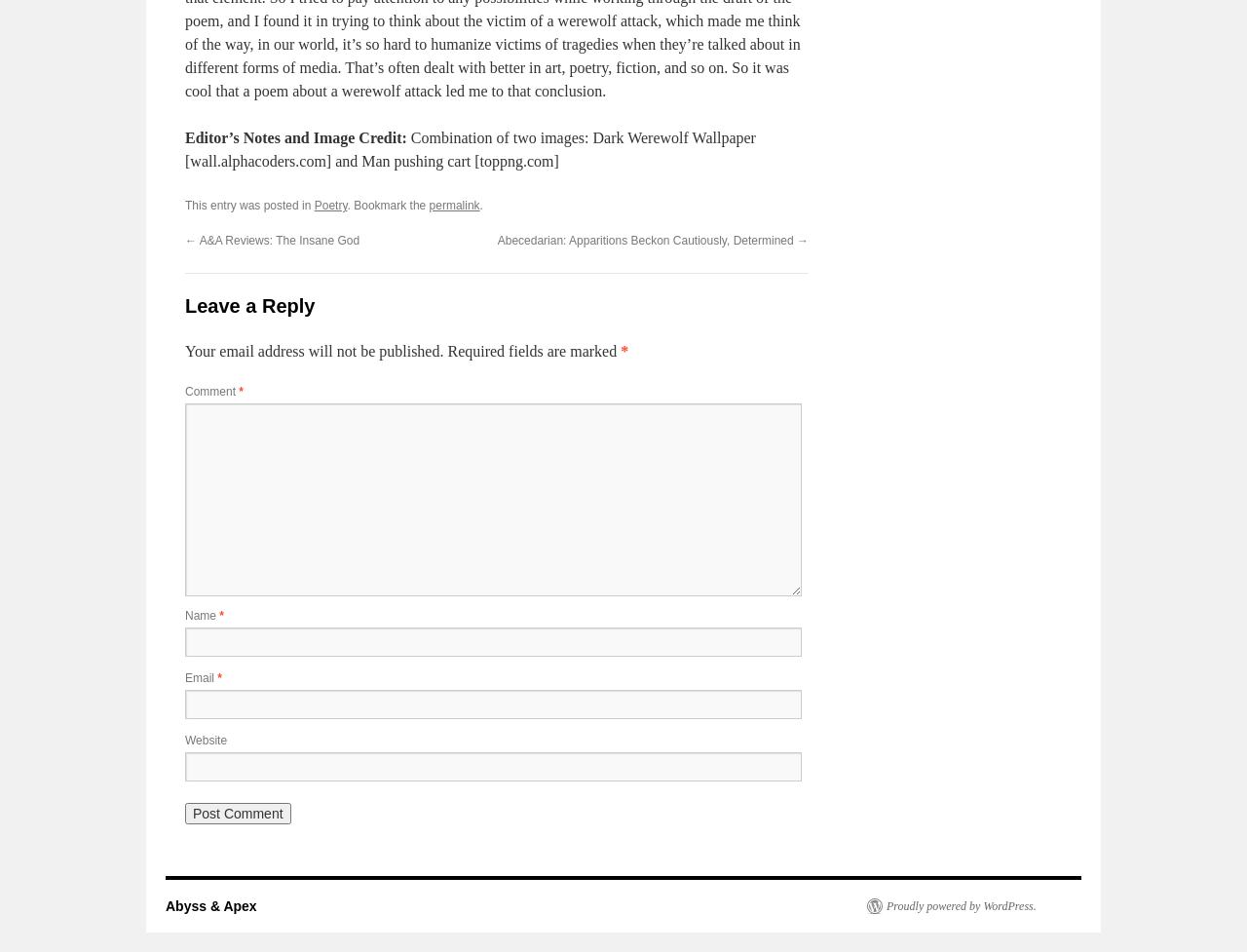How many fields are required to leave a reply?
Answer the question in as much detail as possible.

To leave a reply, there are three required fields: Comment, Name, and Email, which are marked with an asterisk (*) symbol.